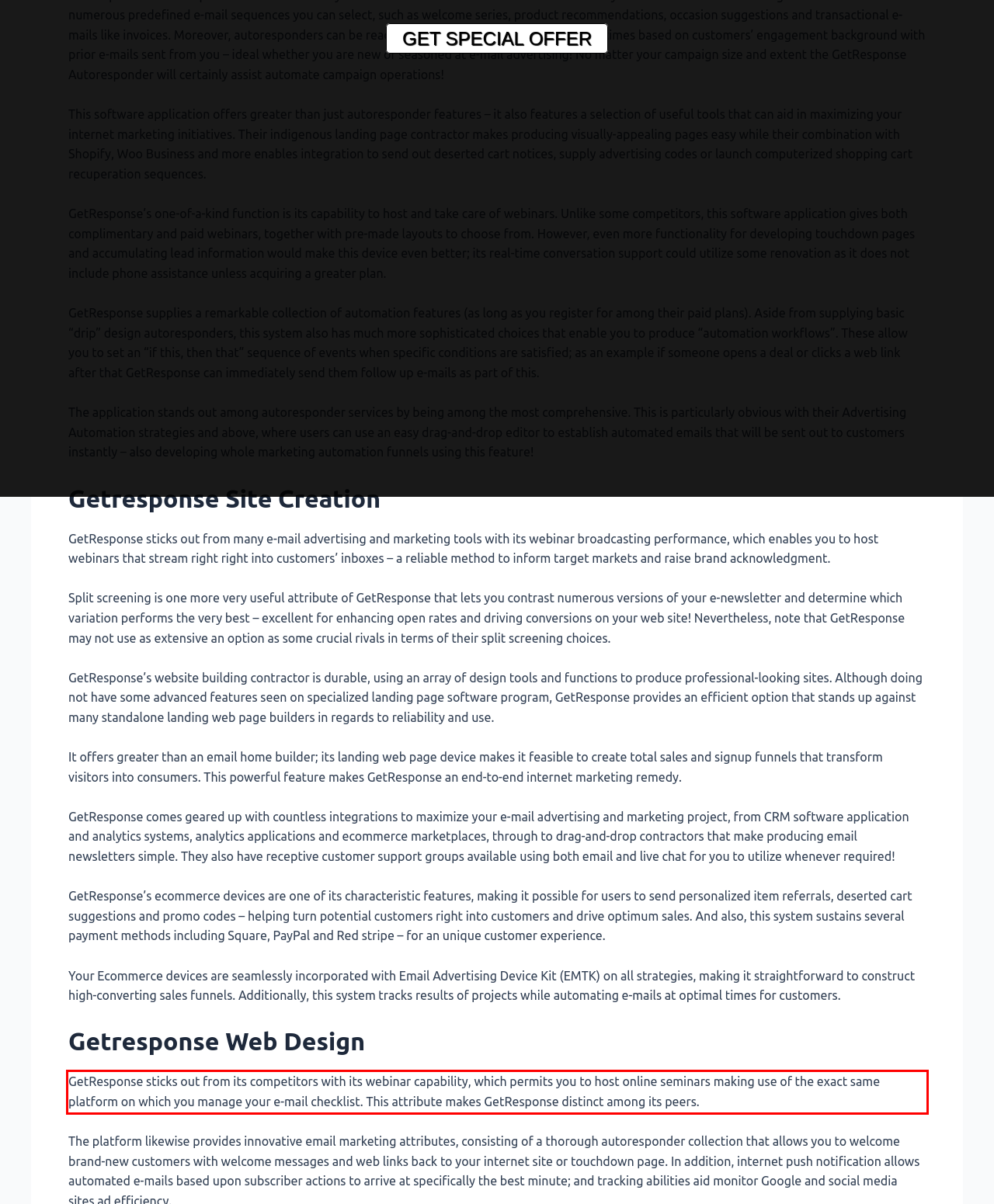Given a screenshot of a webpage containing a red rectangle bounding box, extract and provide the text content found within the red bounding box.

GetResponse sticks out from its competitors with its webinar capability, which permits you to host online seminars making use of the exact same platform on which you manage your e-mail checklist. This attribute makes GetResponse distinct among its peers.